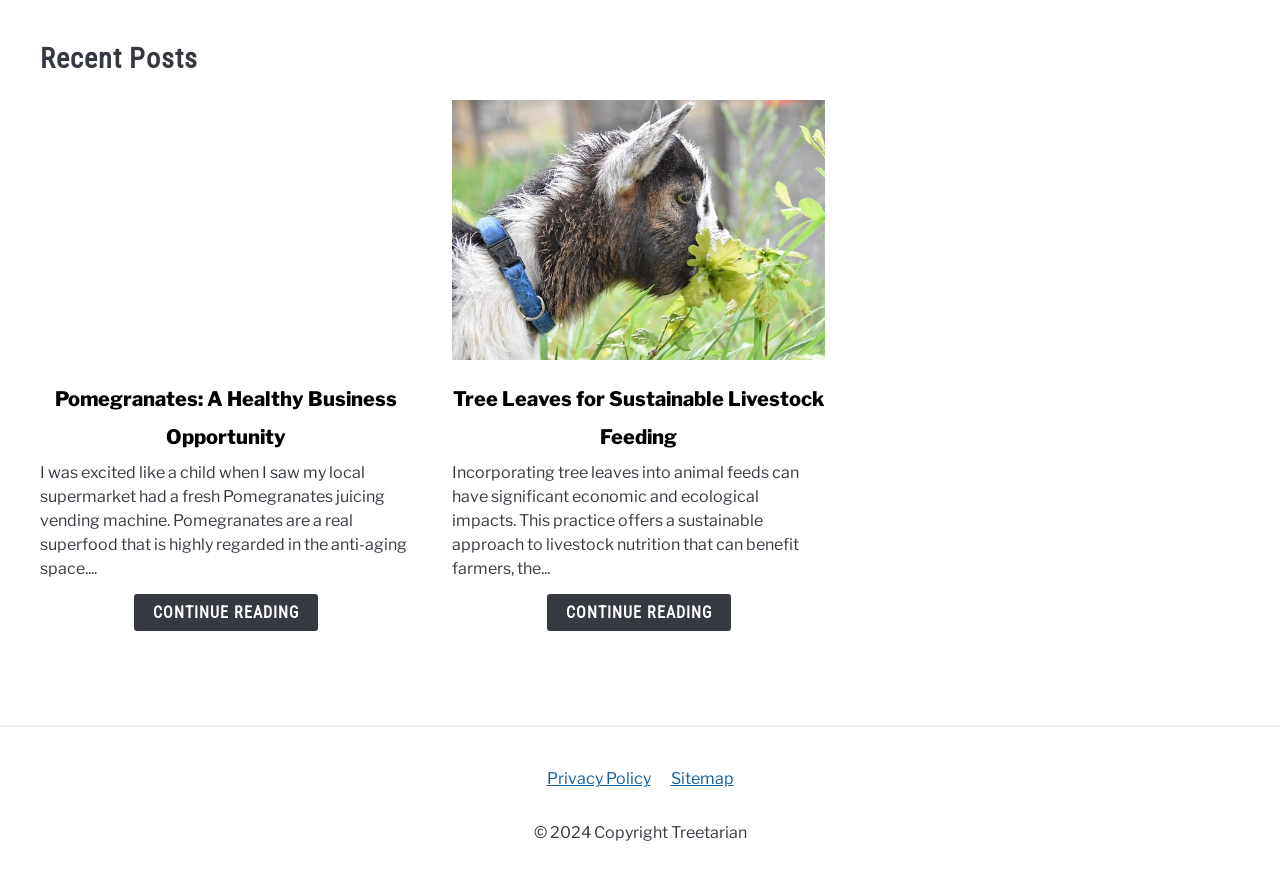Kindly determine the bounding box coordinates of the area that needs to be clicked to fulfill this instruction: "Read about Pomegranates: A Healthy Business Opportunity".

[0.031, 0.115, 0.322, 0.412]